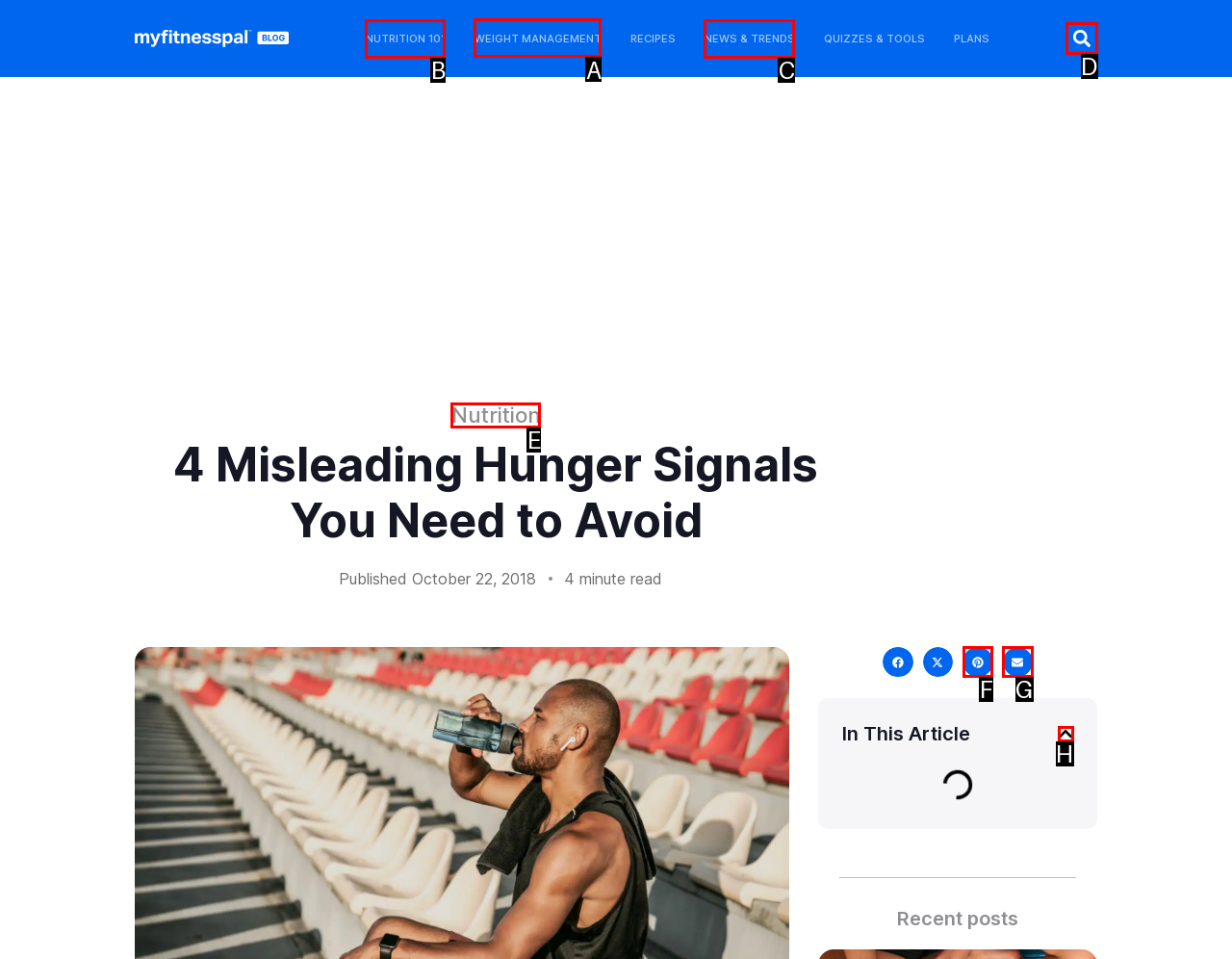Identify the HTML element that should be clicked to accomplish the task: Read about weight management
Provide the option's letter from the given choices.

A